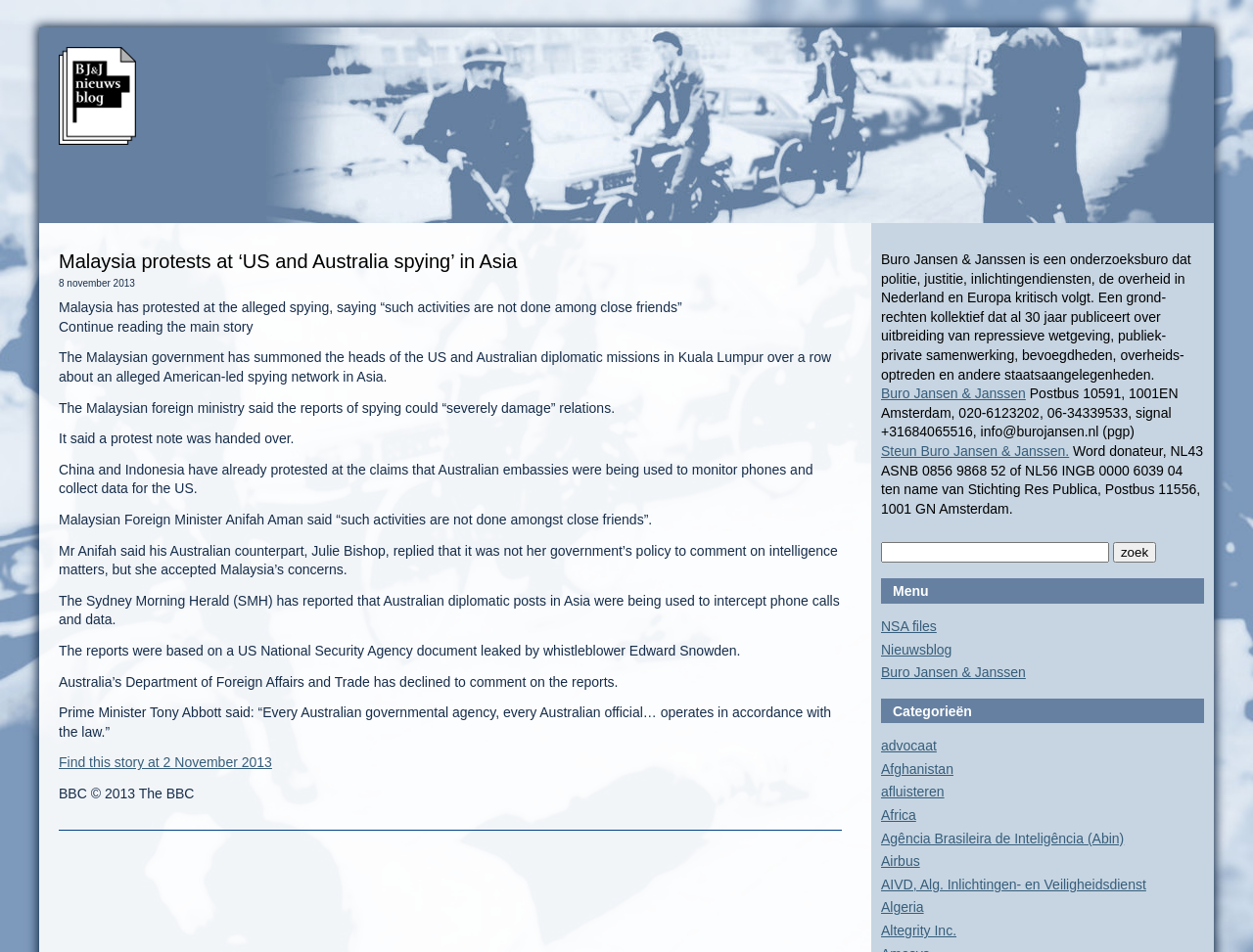Please determine the bounding box of the UI element that matches this description: Agência Brasileira de Inteligência (Abin). The coordinates should be given as (top-left x, top-left y, bottom-right x, bottom-right y), with all values between 0 and 1.

[0.703, 0.872, 0.897, 0.889]